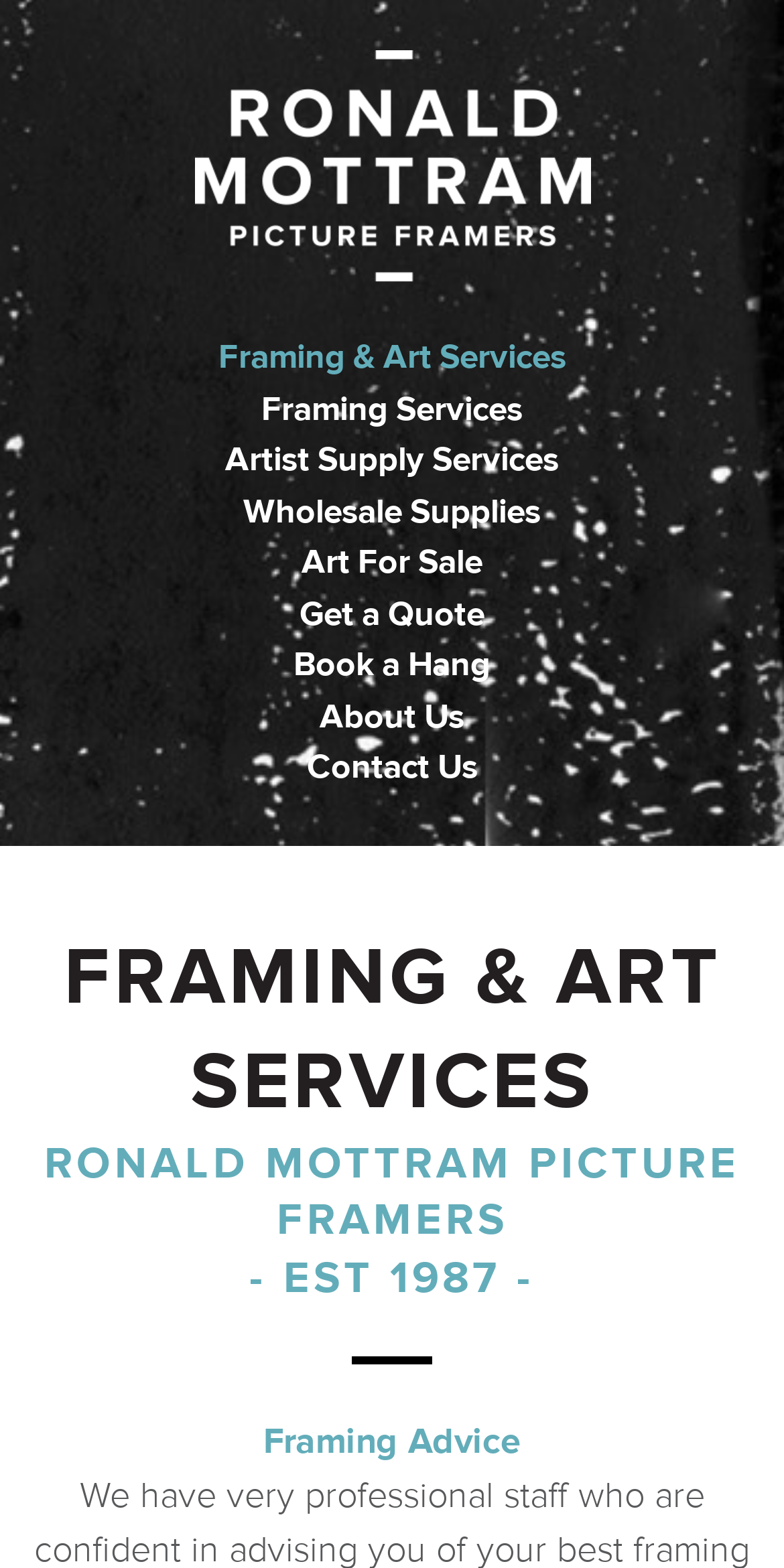How many services are listed?
Look at the screenshot and respond with one word or a short phrase.

5